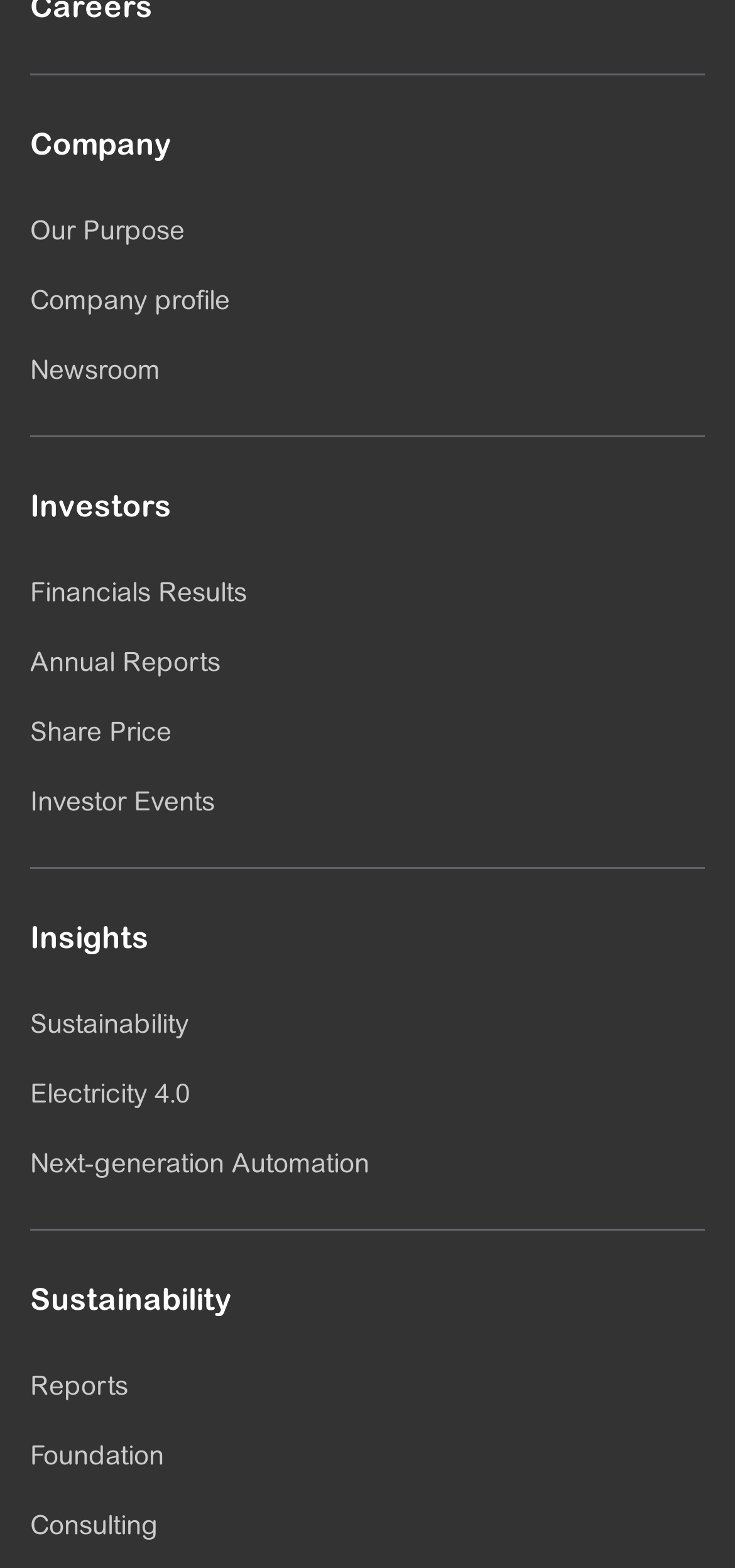Find the bounding box coordinates of the element to click in order to complete this instruction: "Click the Menu Toggle button". The bounding box coordinates must be four float numbers between 0 and 1, denoted as [left, top, right, bottom].

None